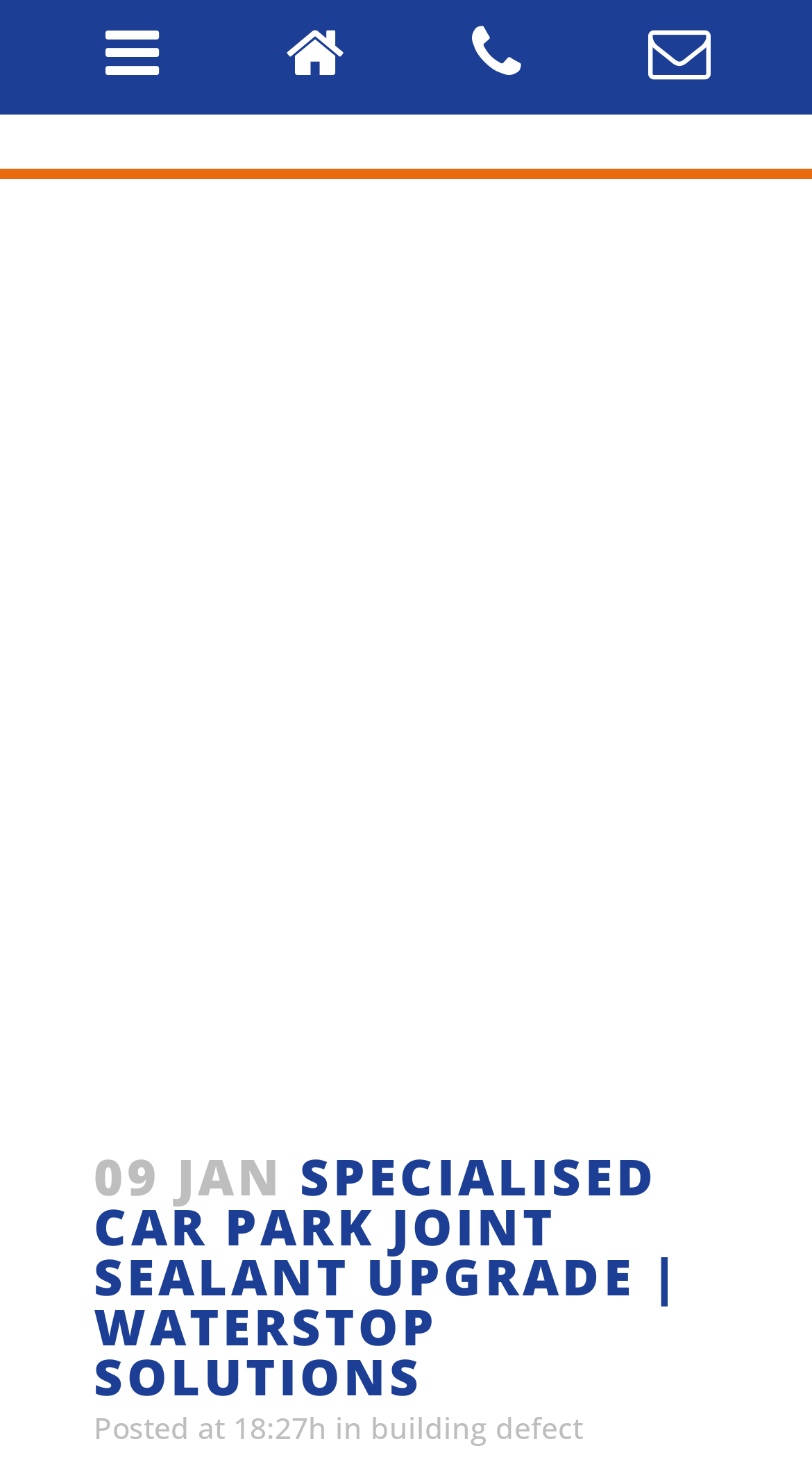Describe in detail what you see on the webpage.

The webpage appears to be a blog post or article about specialized car park joint sealant upgrades, specifically from Waterstop Solutions. At the top, there is a small tag label. Below it, there are three links aligned horizontally, likely representing navigation or menu options.

The main content area is divided into two sections. The top section features a large image that spans the entire width of the page, taking up about a quarter of the screen. This image is likely a visual representation of the joint sealing upgrade process.

Below the image, there is a heading that reads "SPECIALISED CAR PARK JOINT SEALANT UPGRADE | WATERSTOP SOLUTIONS", which is the title of the article. Further down, there is another image, this time with a caption "During joint sealing upgrade - Waterstop Solutions", which provides more visual context to the article.

The article continues with a subheading "09 JAN SPECIALISED CAR PARK JOINT SEALANT UPGRADE | WATERSTOP SOLUTIONS", followed by a timestamp "Posted at 18:27h" and the word "in". The overall layout suggests a clean and organized structure, with clear headings and concise text.